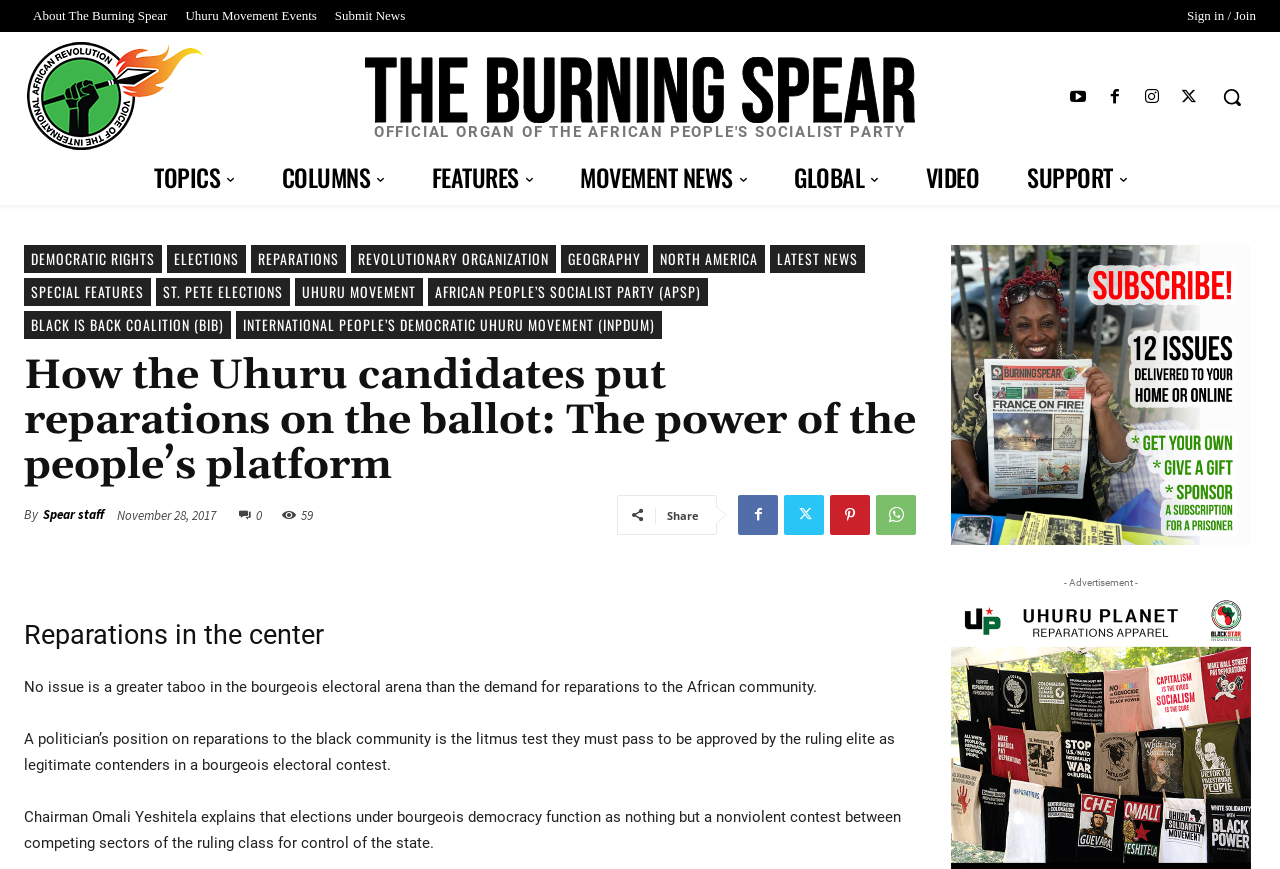Use the details in the image to answer the question thoroughly: 
What is the purpose of the search button?

I inferred the purpose of the search button by looking at its position and text. The search button is located at the top right corner of the webpage, which is a common location for search functionality. Additionally, the button has a magnifying glass icon, which is a common symbol for search. Therefore, I concluded that the purpose of the search button is to search for content on the webpage.